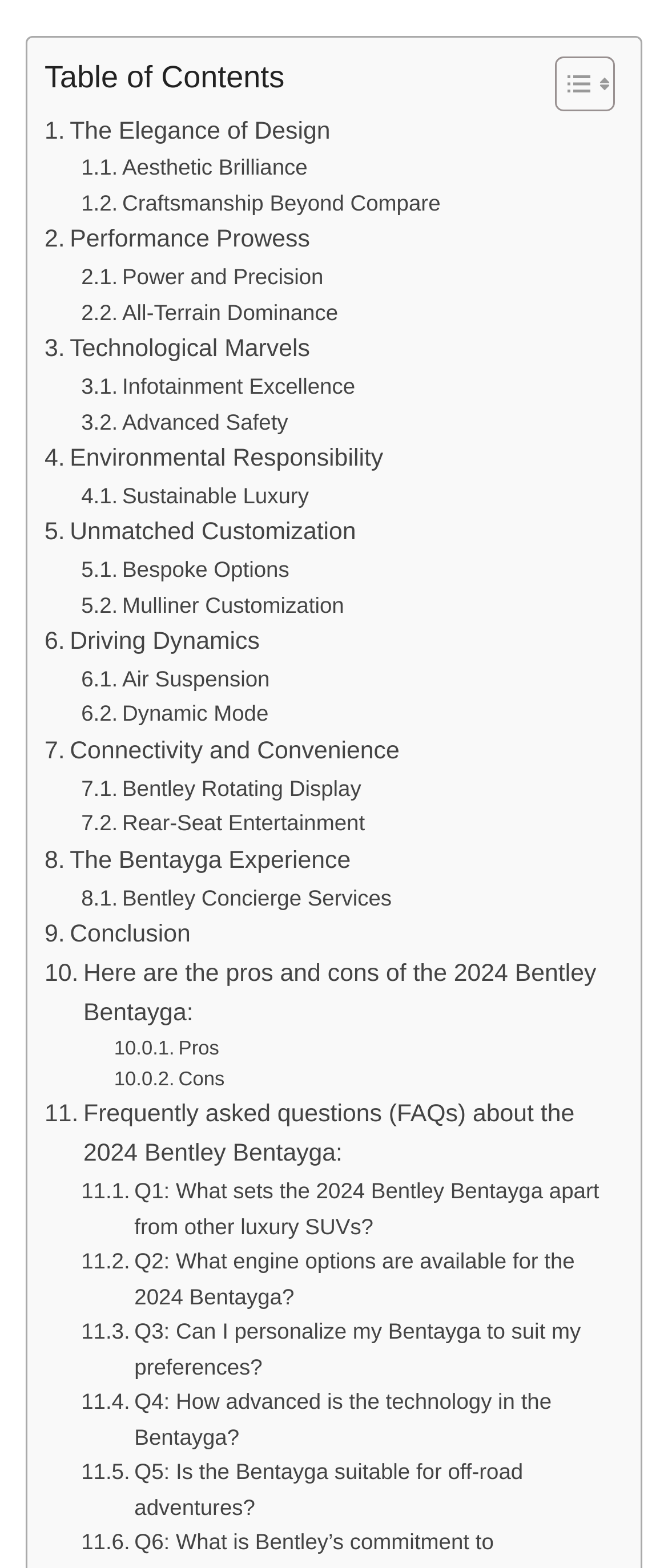What is the name of the luxury SUV being described? From the image, respond with a single word or brief phrase.

Bentley Bentayga